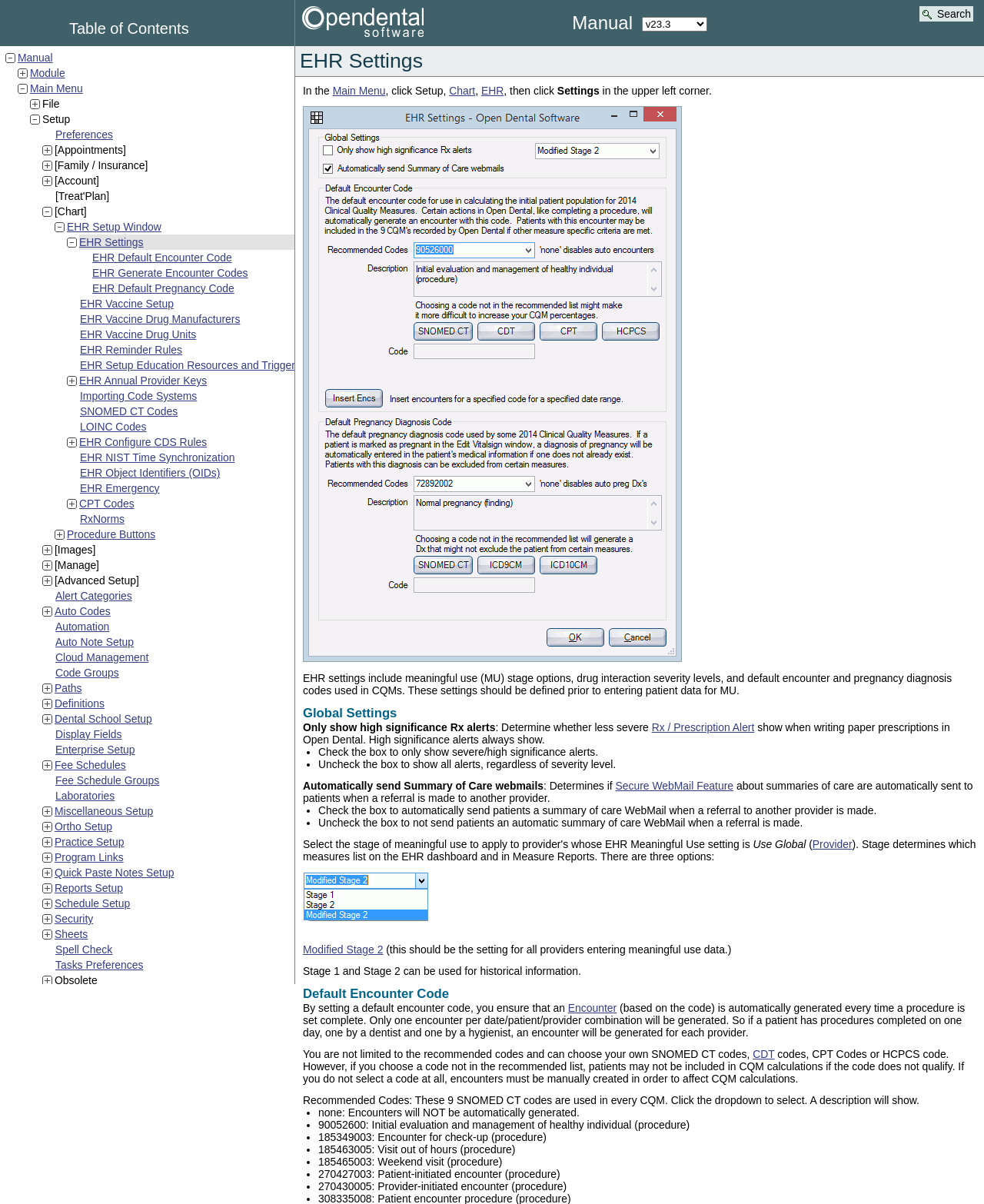Please determine the bounding box coordinates of the element to click on in order to accomplish the following task: "Go to the 'EHR Setup Window'". Ensure the coordinates are four float numbers ranging from 0 to 1, i.e., [left, top, right, bottom].

[0.068, 0.183, 0.164, 0.193]